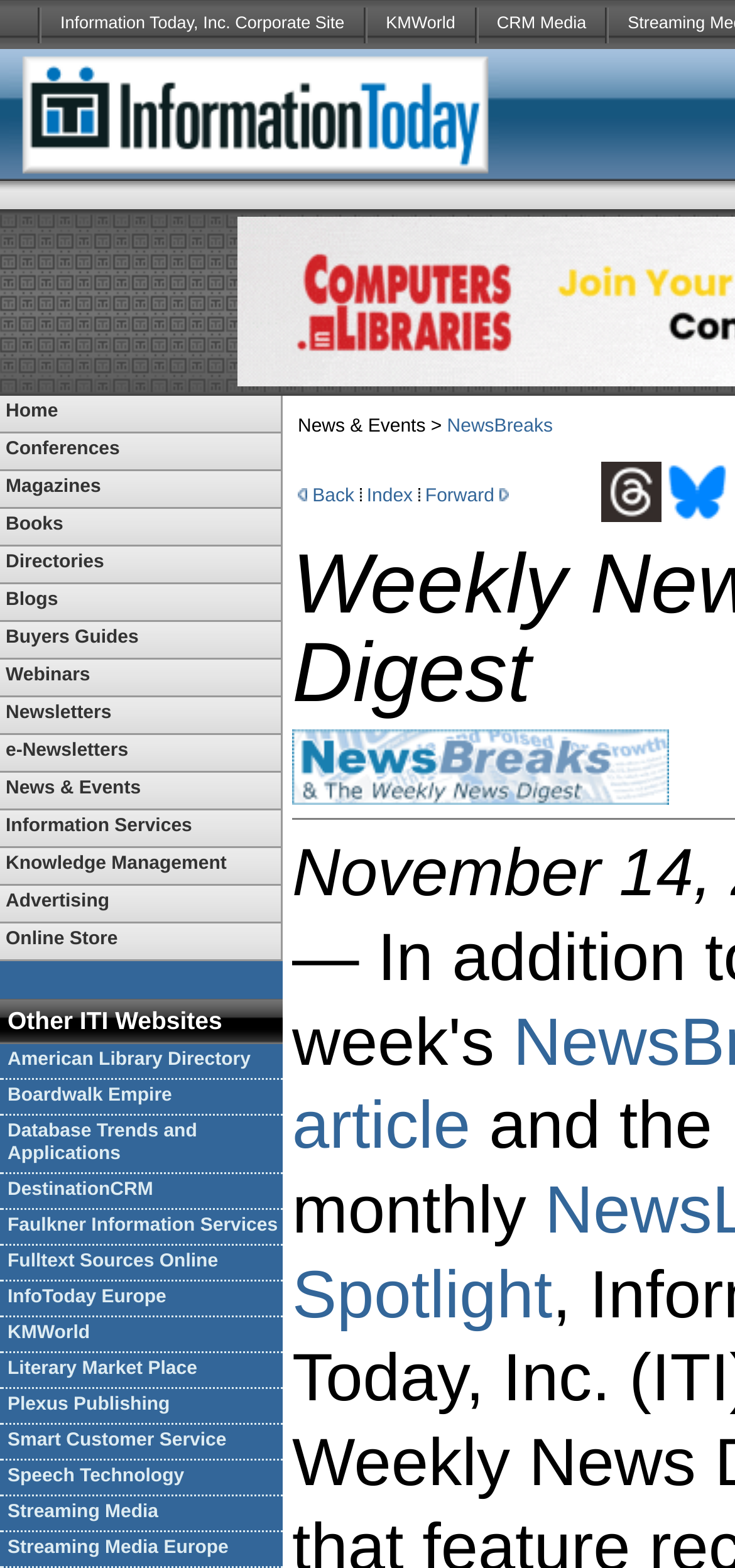Please identify the bounding box coordinates of the area that needs to be clicked to follow this instruction: "Click on the 'Back' button".

[0.425, 0.309, 0.482, 0.323]